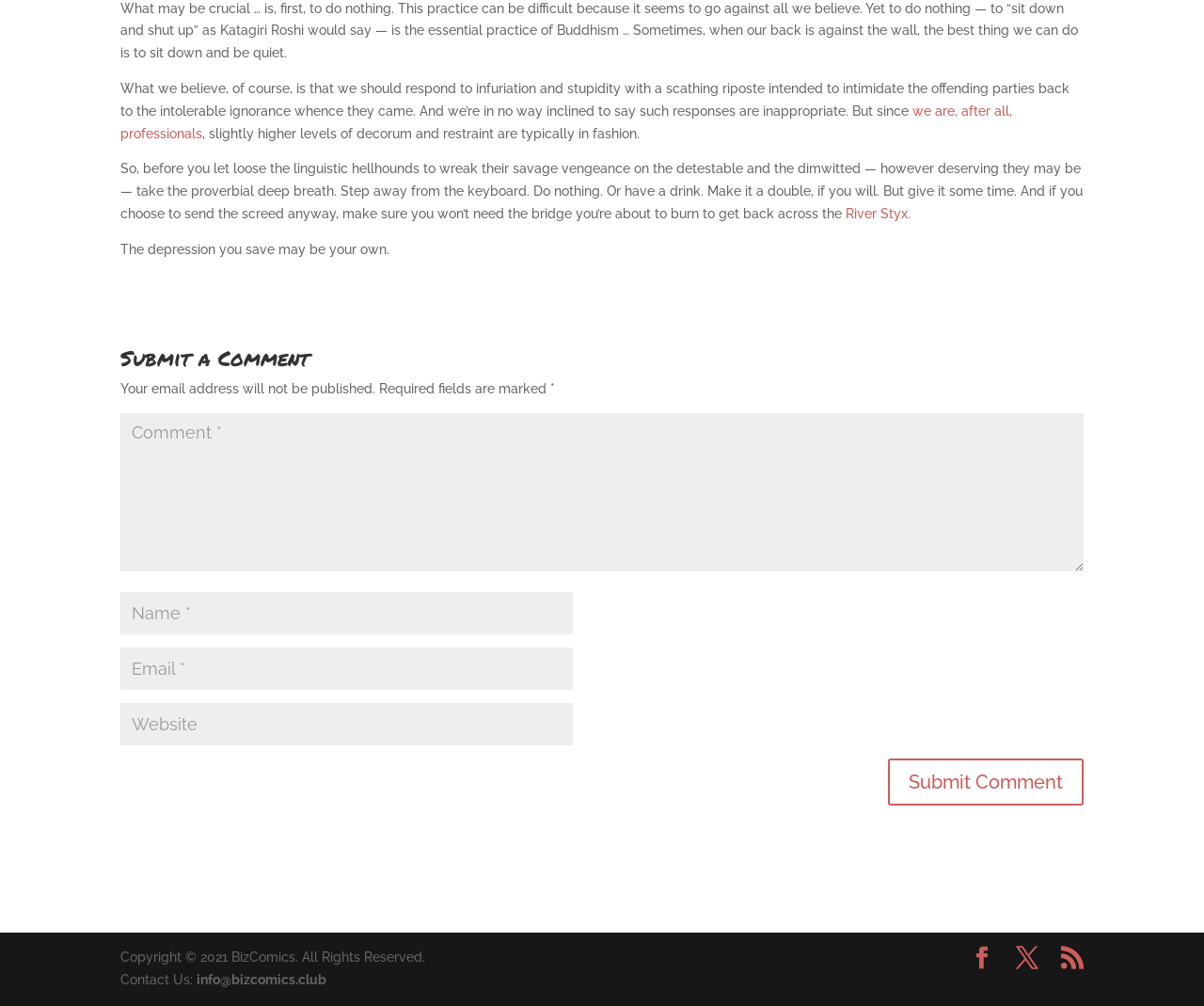Please determine the bounding box coordinates for the element that should be clicked to follow these instructions: "Click on SUPPORT US link".

None